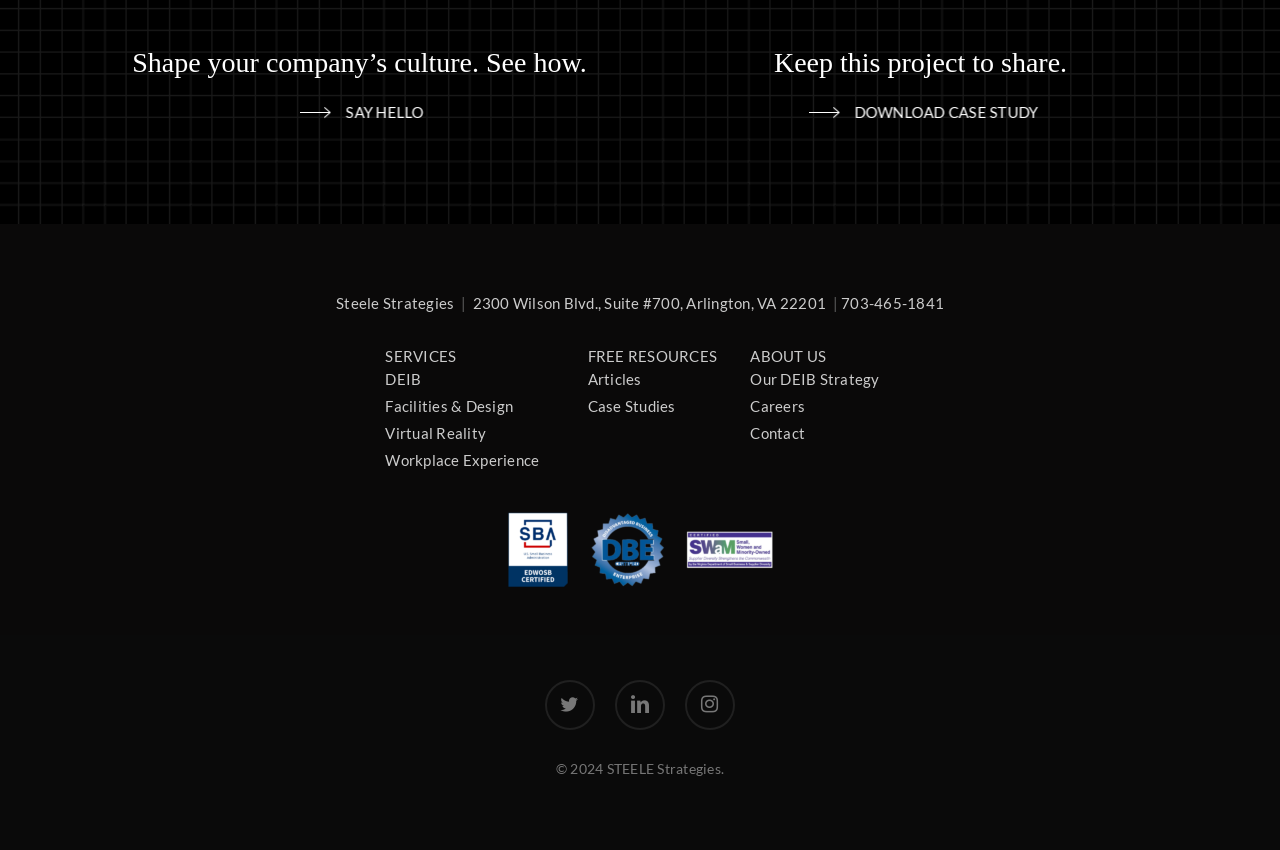Please determine the bounding box coordinates of the element's region to click for the following instruction: "Check the company's contact information".

[0.586, 0.499, 0.687, 0.521]